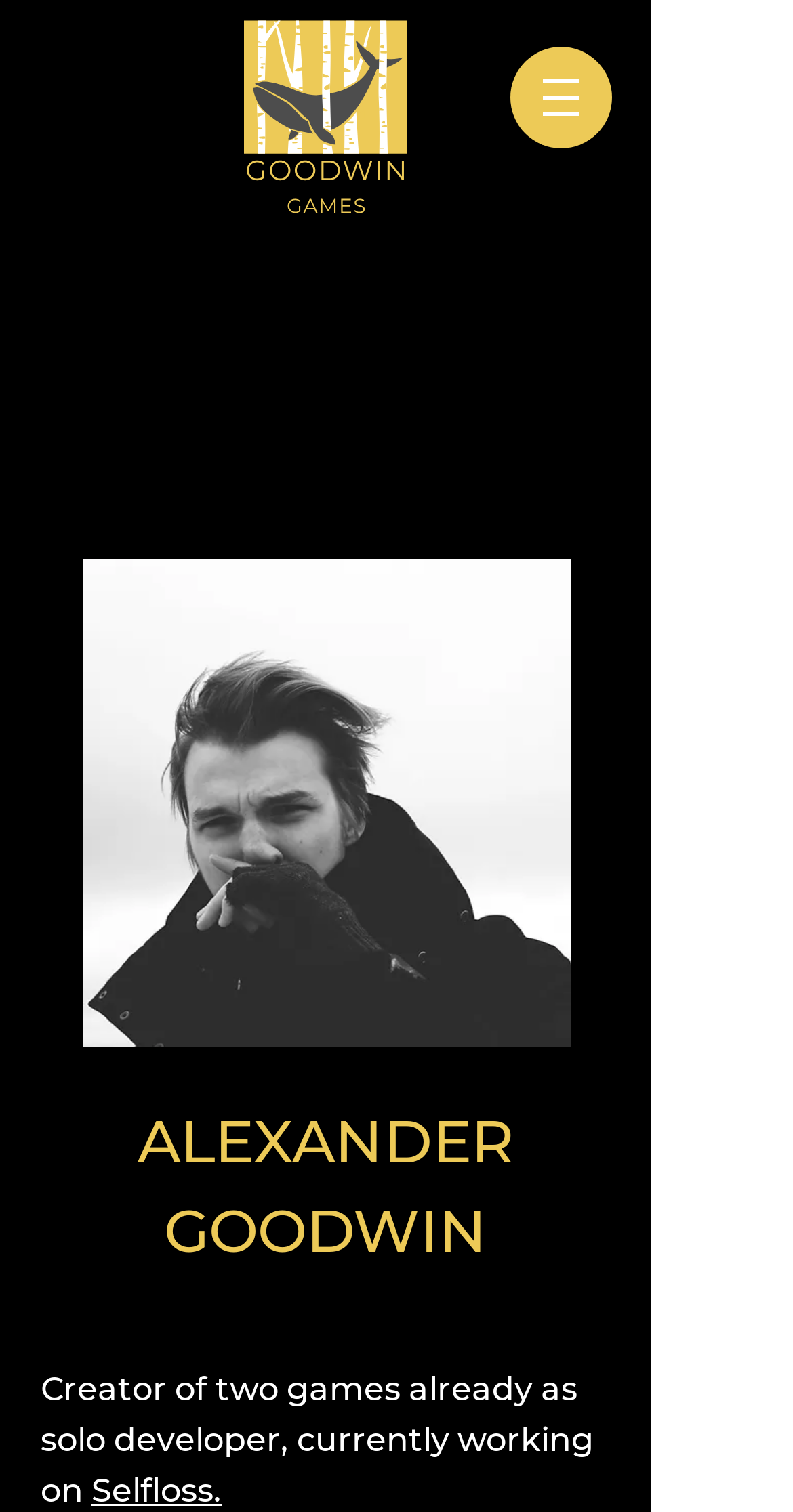Using the webpage screenshot, locate the HTML element that fits the following description and provide its bounding box: "Selfloss.".

[0.115, 0.972, 0.279, 0.998]